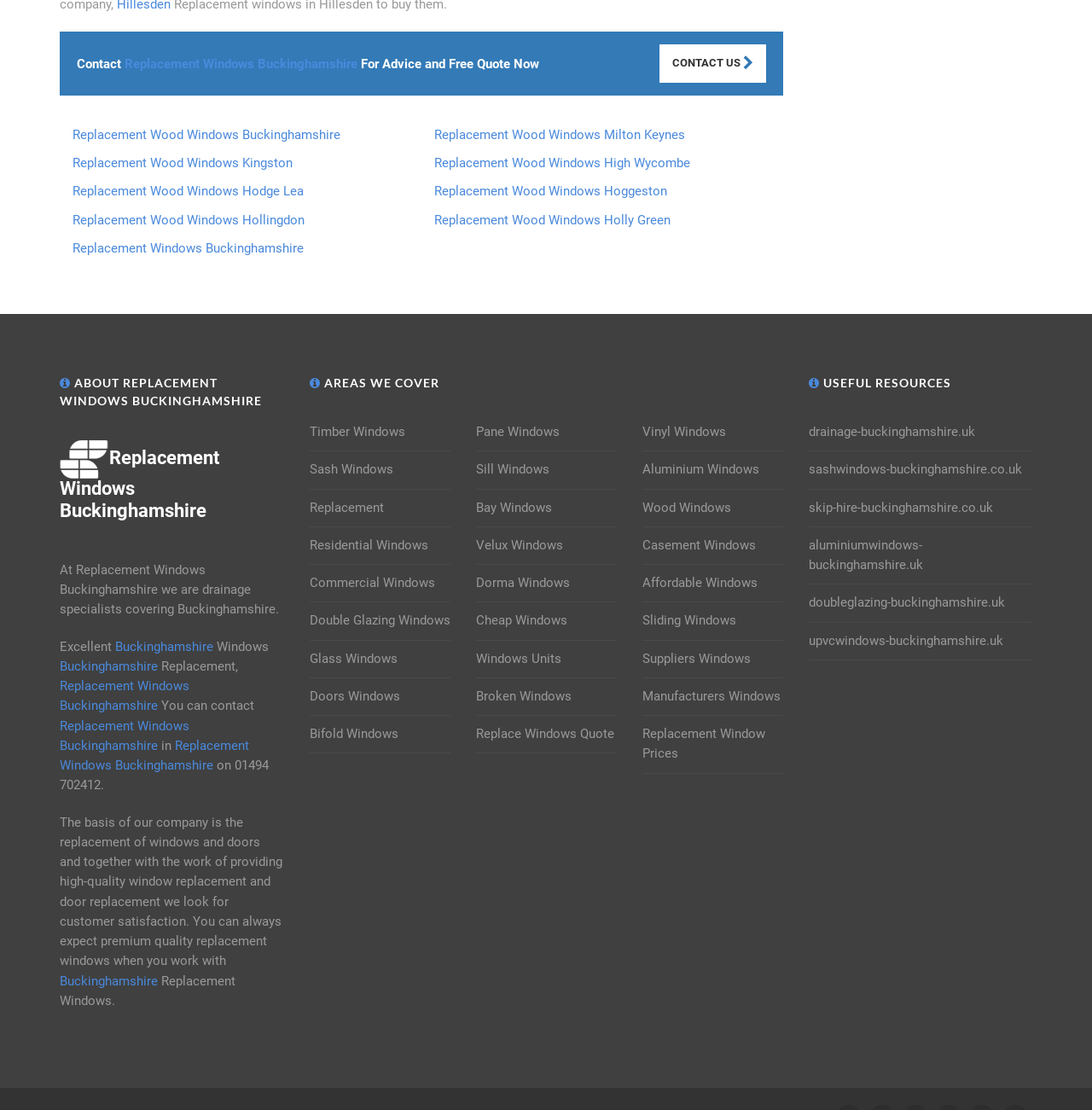What is the company's goal?
Please answer the question as detailed as possible based on the image.

According to the webpage content, specifically the text 'The basis of our company is the replacement of windows and doors and together with the work of providing high-quality window replacement and door replacement we look for customer satisfaction.', it can be inferred that the company's goal is to achieve customer satisfaction.